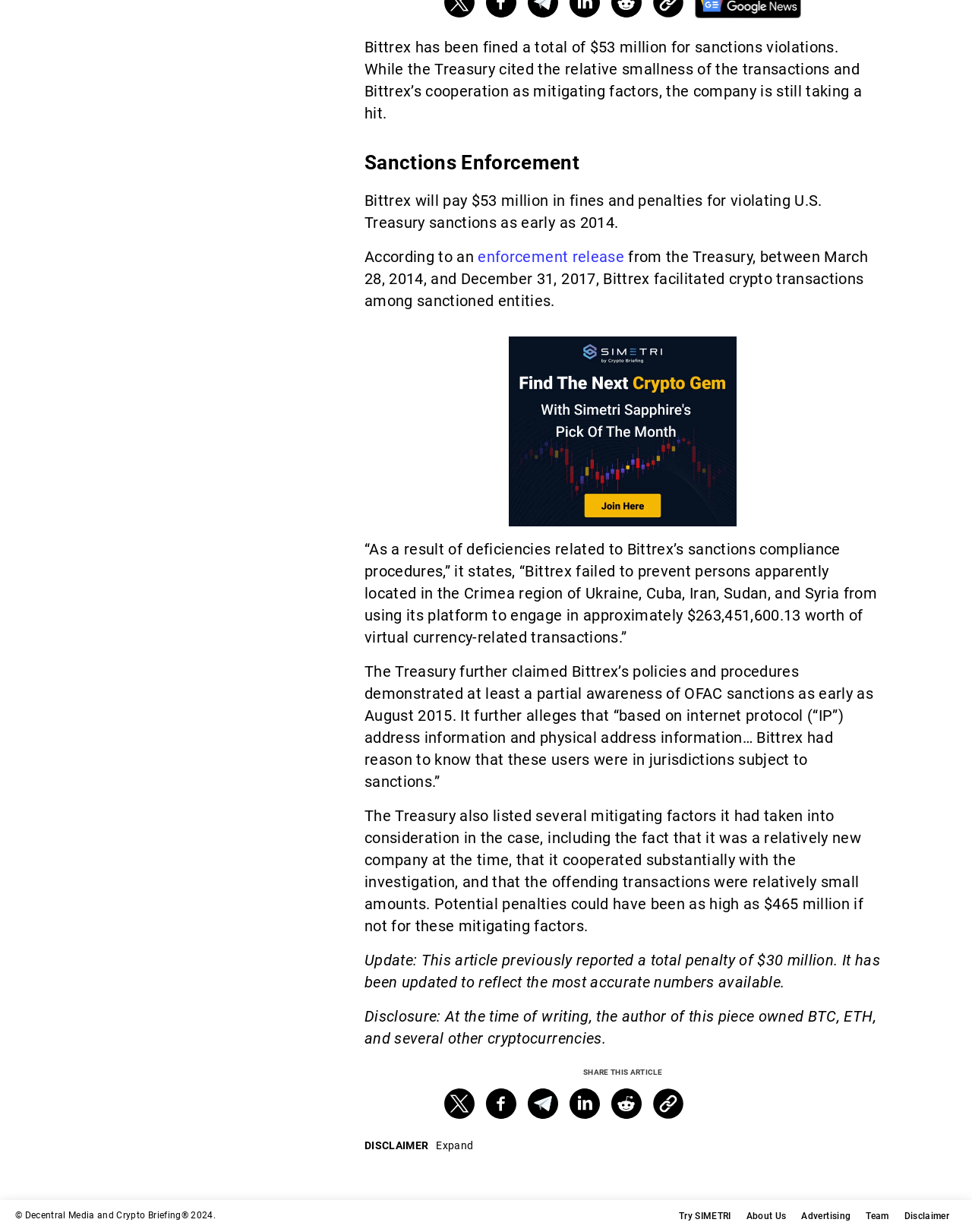Identify the bounding box coordinates for the element that needs to be clicked to fulfill this instruction: "Share this article on Facebook". Provide the coordinates in the format of four float numbers between 0 and 1: [left, top, right, bottom].

[0.5, 0.004, 0.531, 0.017]